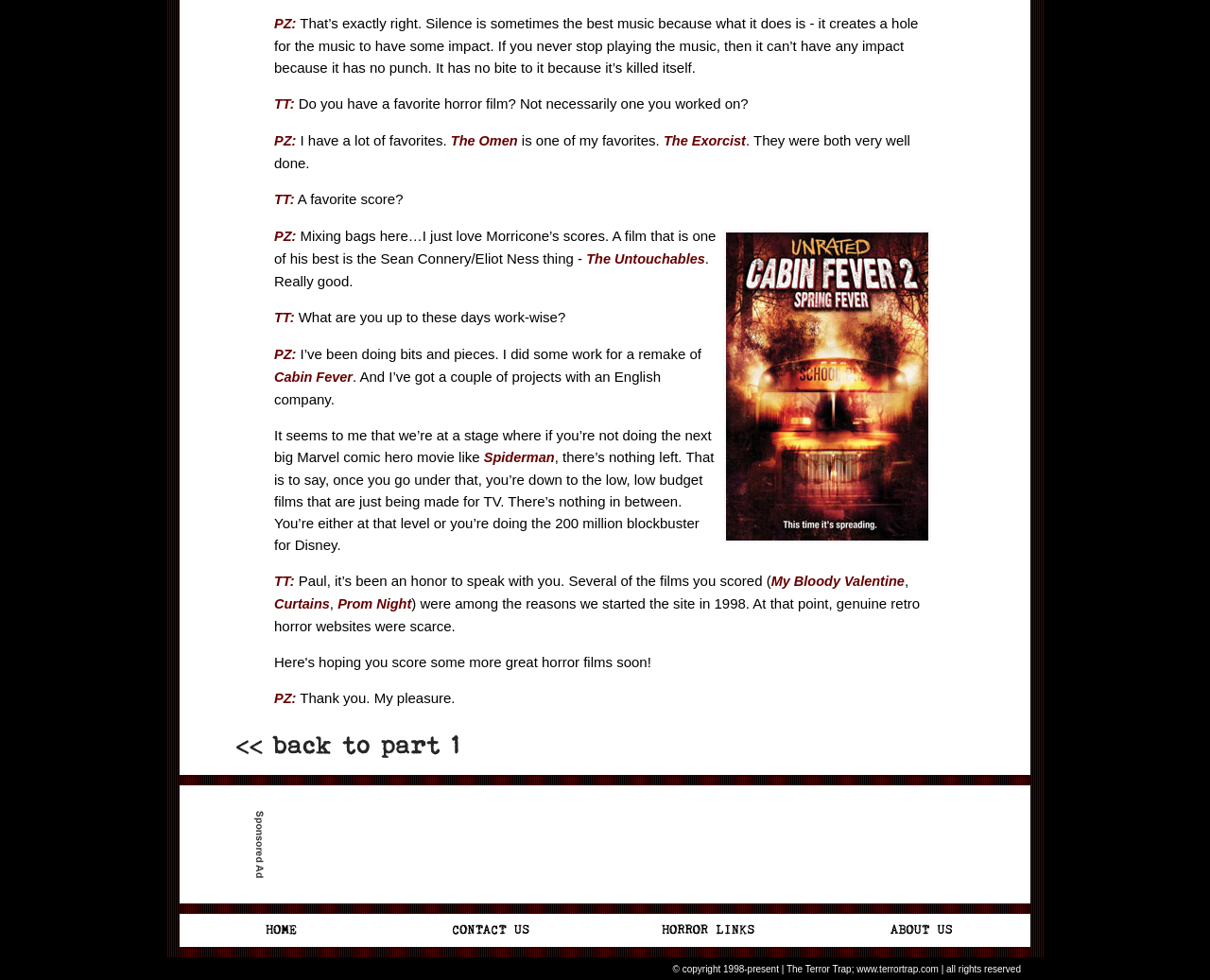Respond with a single word or phrase for the following question: 
What is Paul's favorite horror film?

The Omen